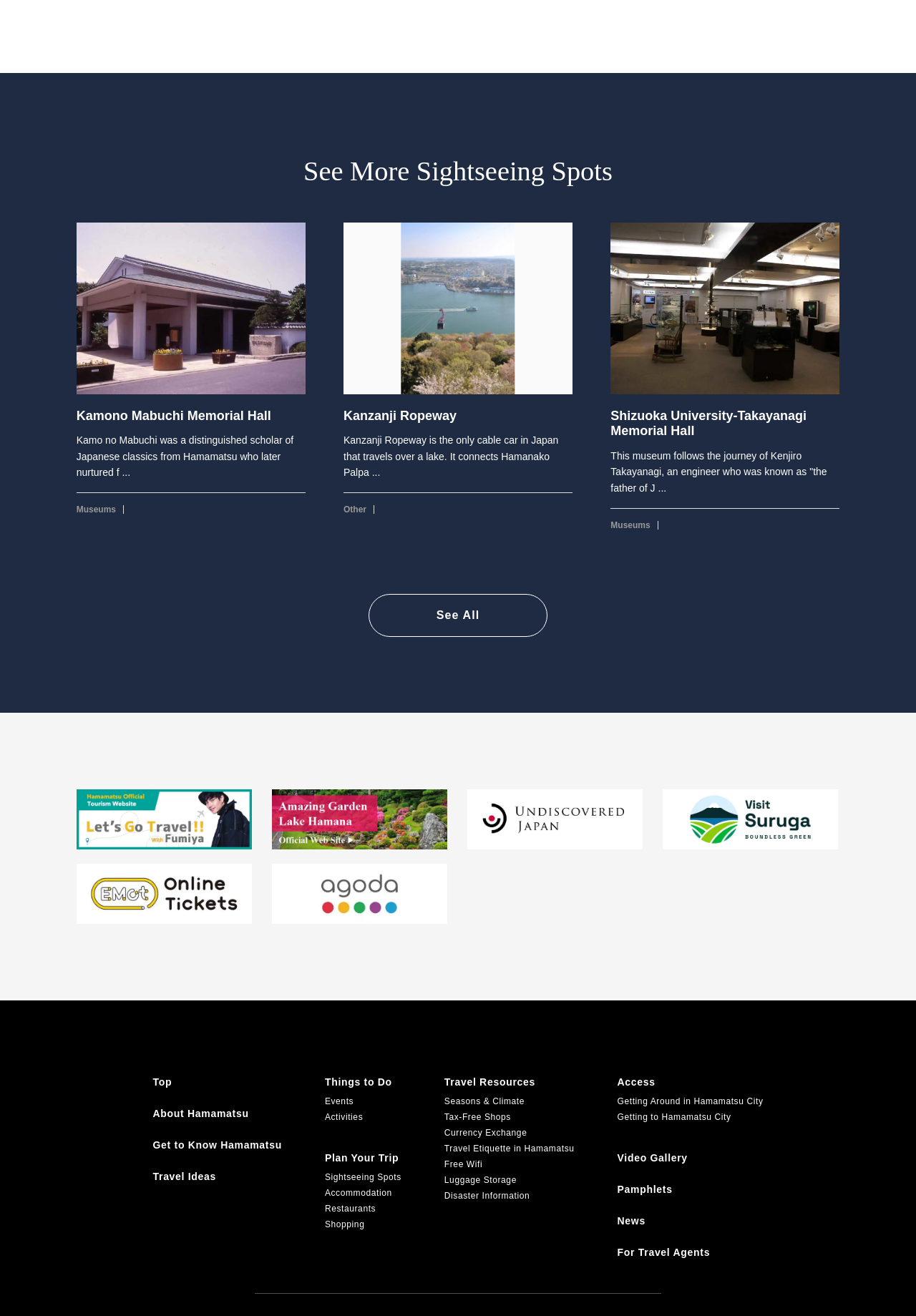How many links are there under 'Travel Resources'?
Could you answer the question with a detailed and thorough explanation?

Under the 'Travel Resources' button, there are 6 links: 'Seasons & Climate', 'Tax-Free Shops', 'Currency Exchange', 'Travel Etiquette in Hamamatsu', 'Free Wifi', and 'Luggage Storage'.